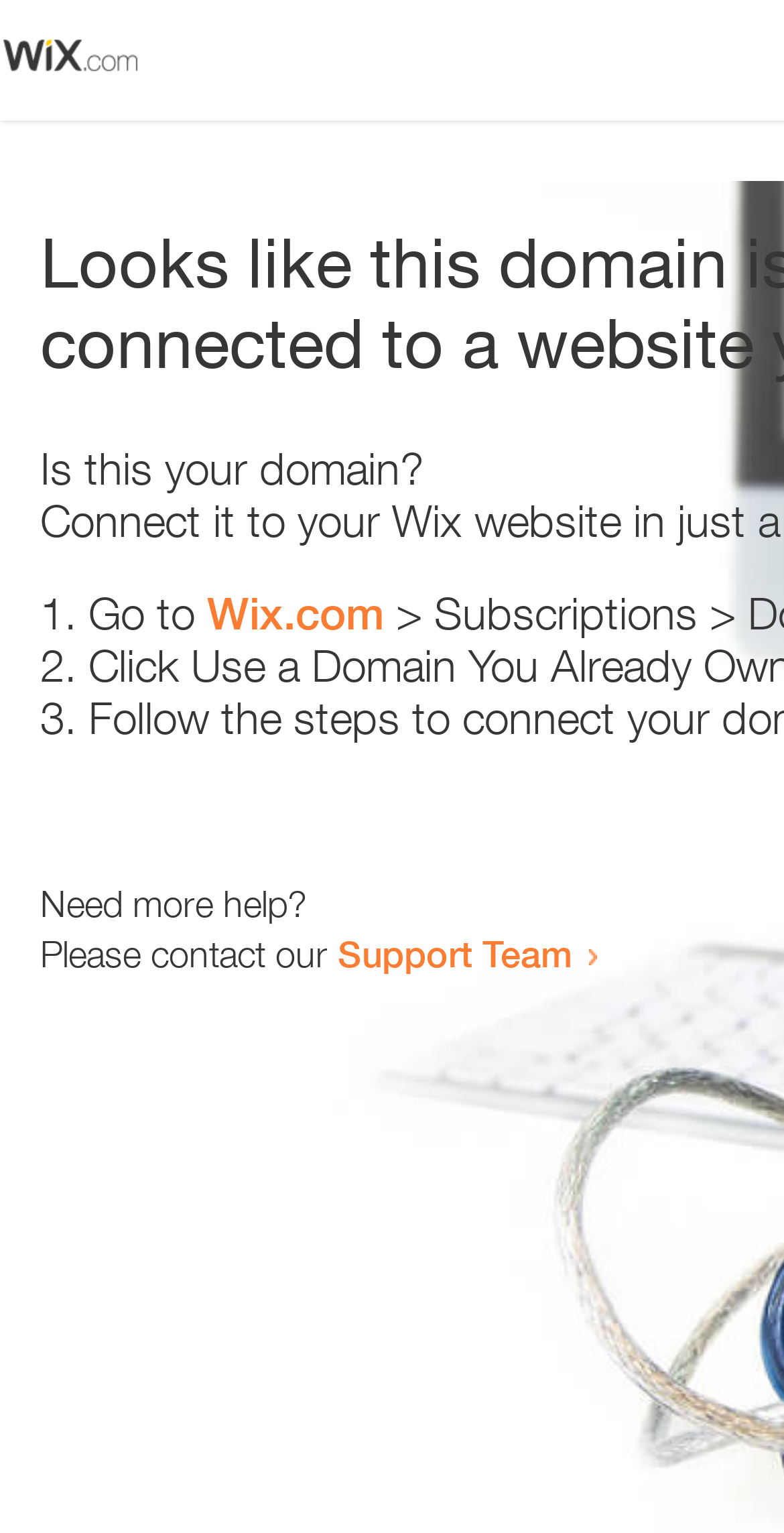From the image, can you give a detailed response to the question below:
Who can be contacted for more help?

I found a link element with the text 'Support Team' located below the text 'Need more help?', indicating that the Support Team can be contacted for further assistance.